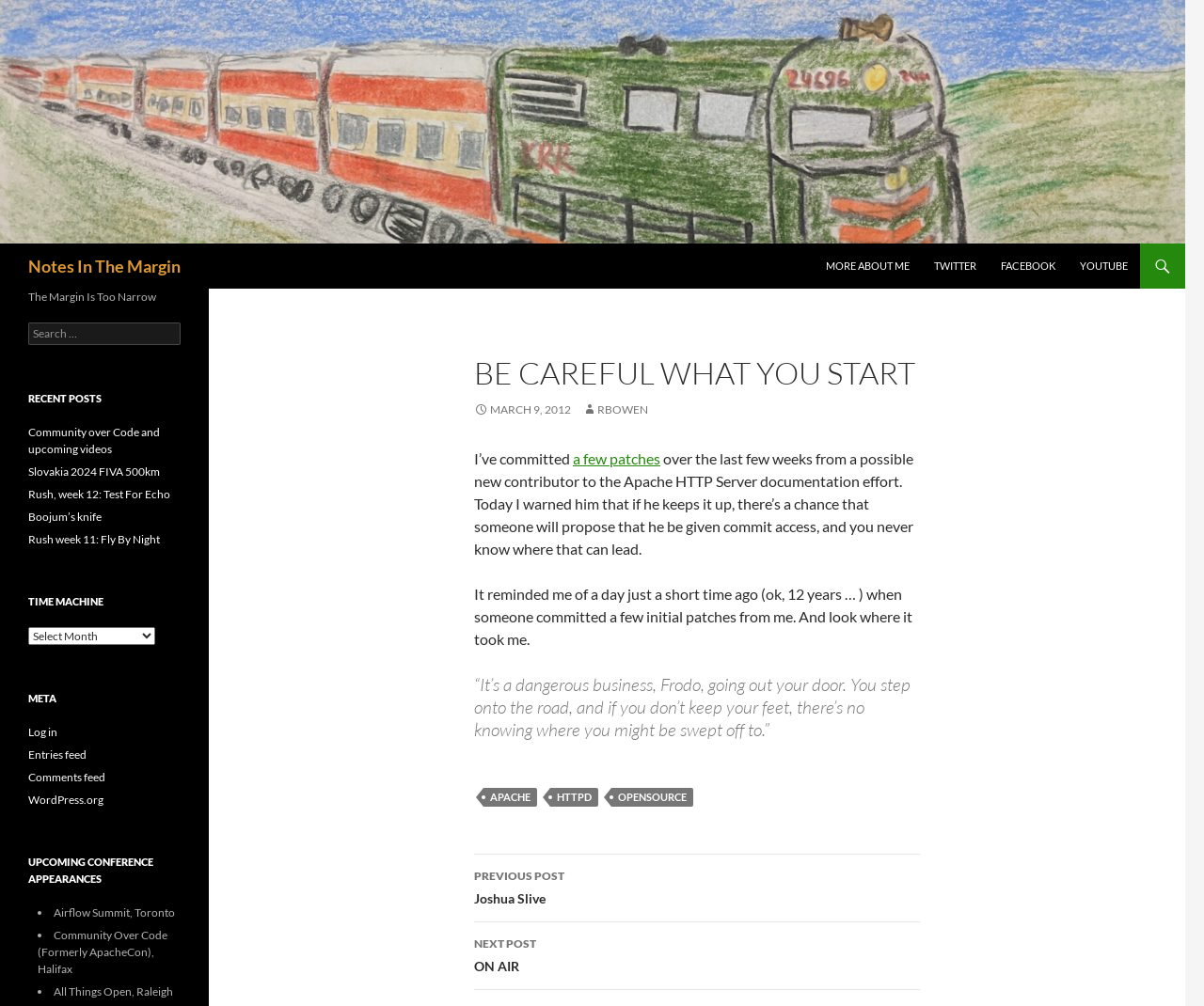What is the name of the upcoming conference in Toronto?
Please look at the screenshot and answer in one word or a short phrase.

Airflow Summit